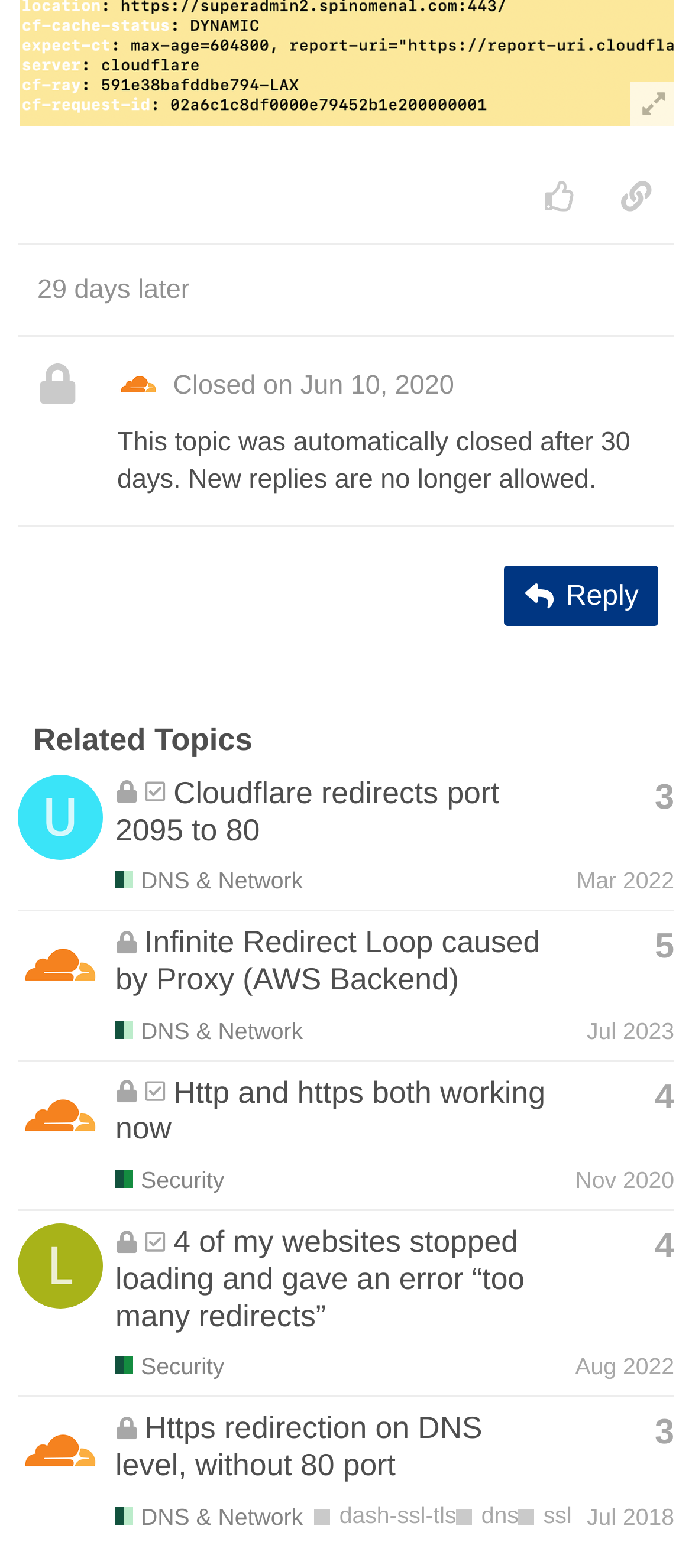Point out the bounding box coordinates of the section to click in order to follow this instruction: "View posts published on May 1, 2024".

None